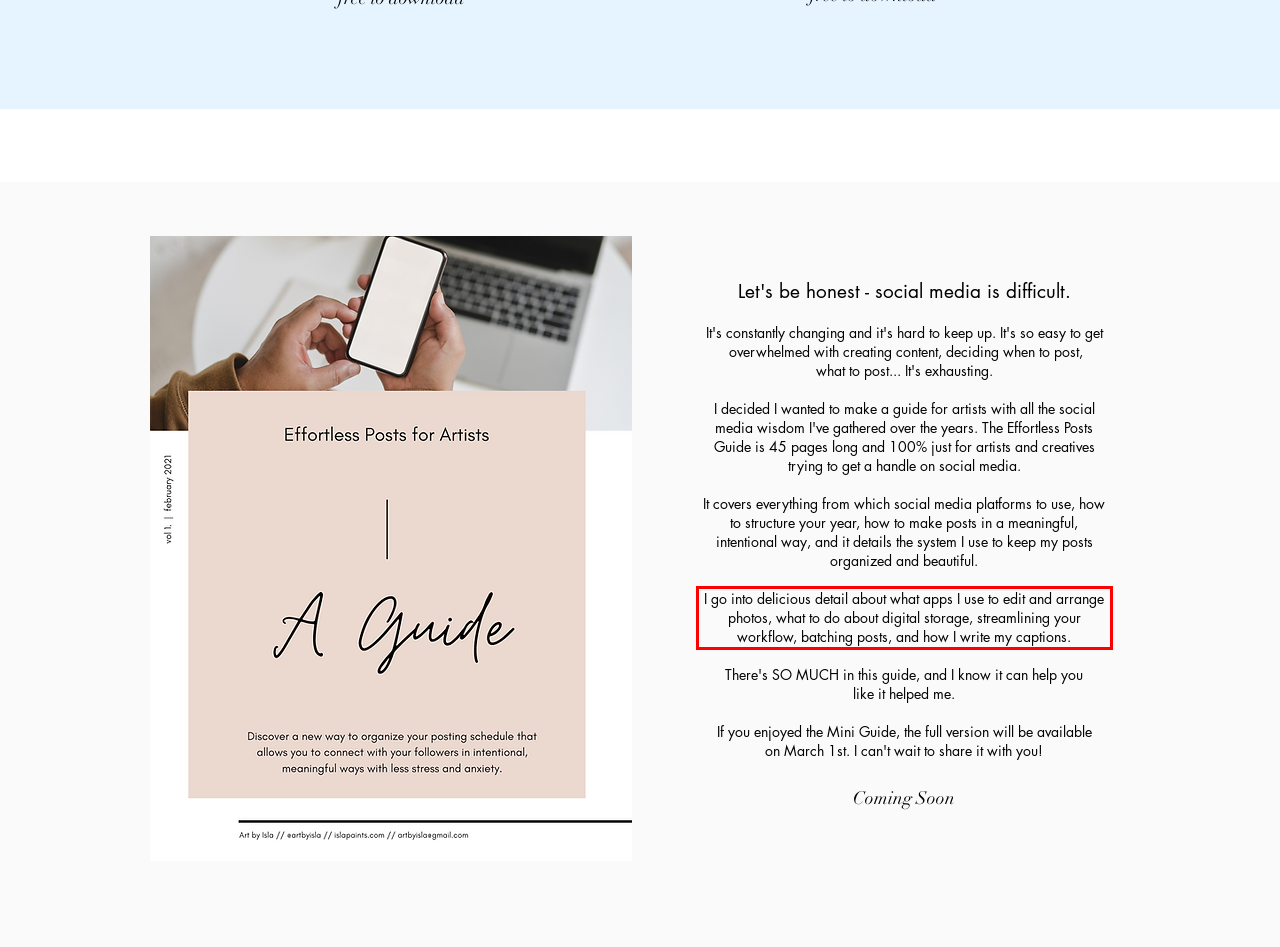Given a screenshot of a webpage, identify the red bounding box and perform OCR to recognize the text within that box.

I go into delicious detail about what apps I use to edit and arrange photos, what to do about digital storage, streamlining your workflow, batching posts, and how I write my captions.